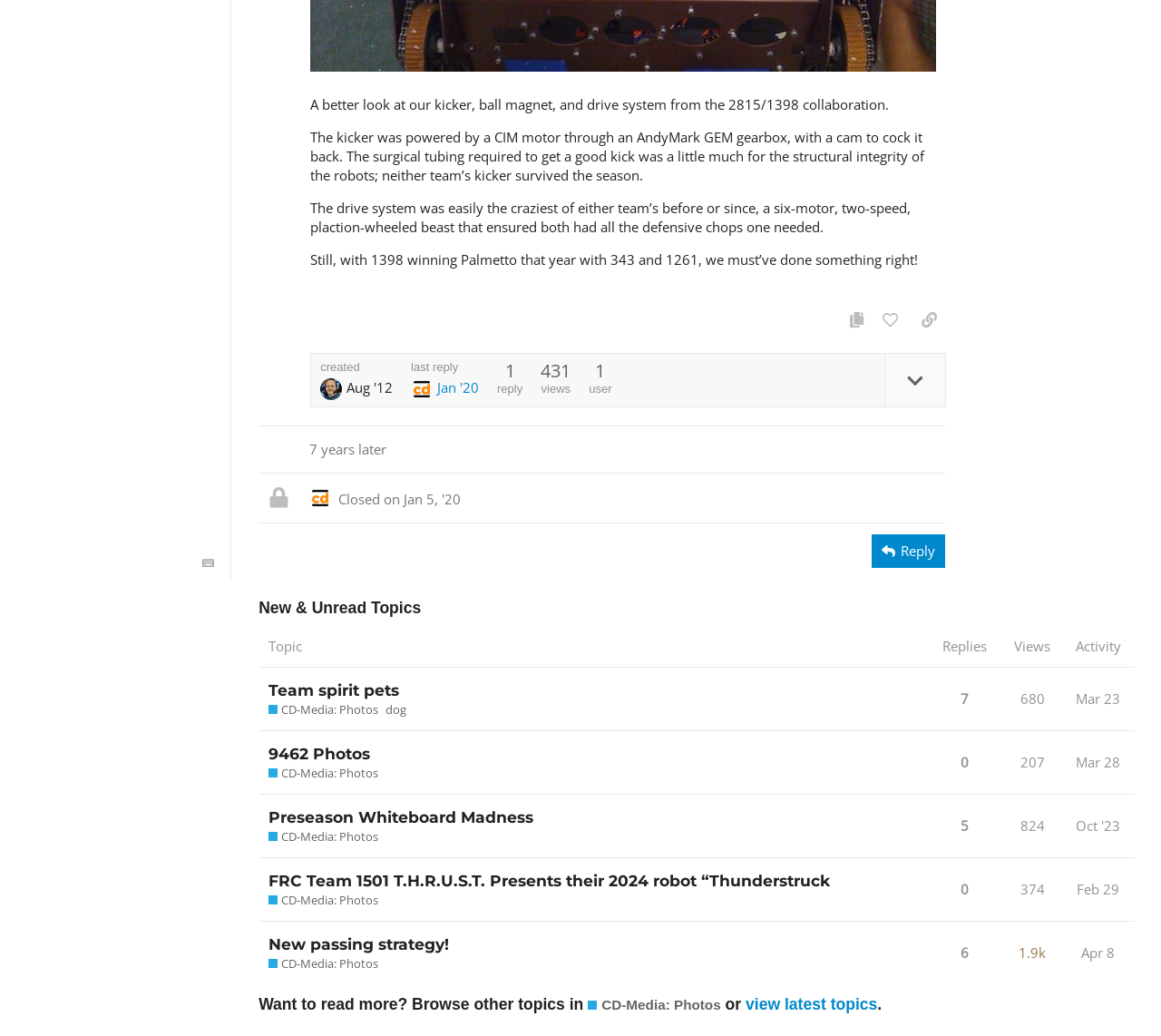From the webpage screenshot, predict the bounding box of the UI element that matches this description: "5".

[0.823, 0.778, 0.838, 0.817]